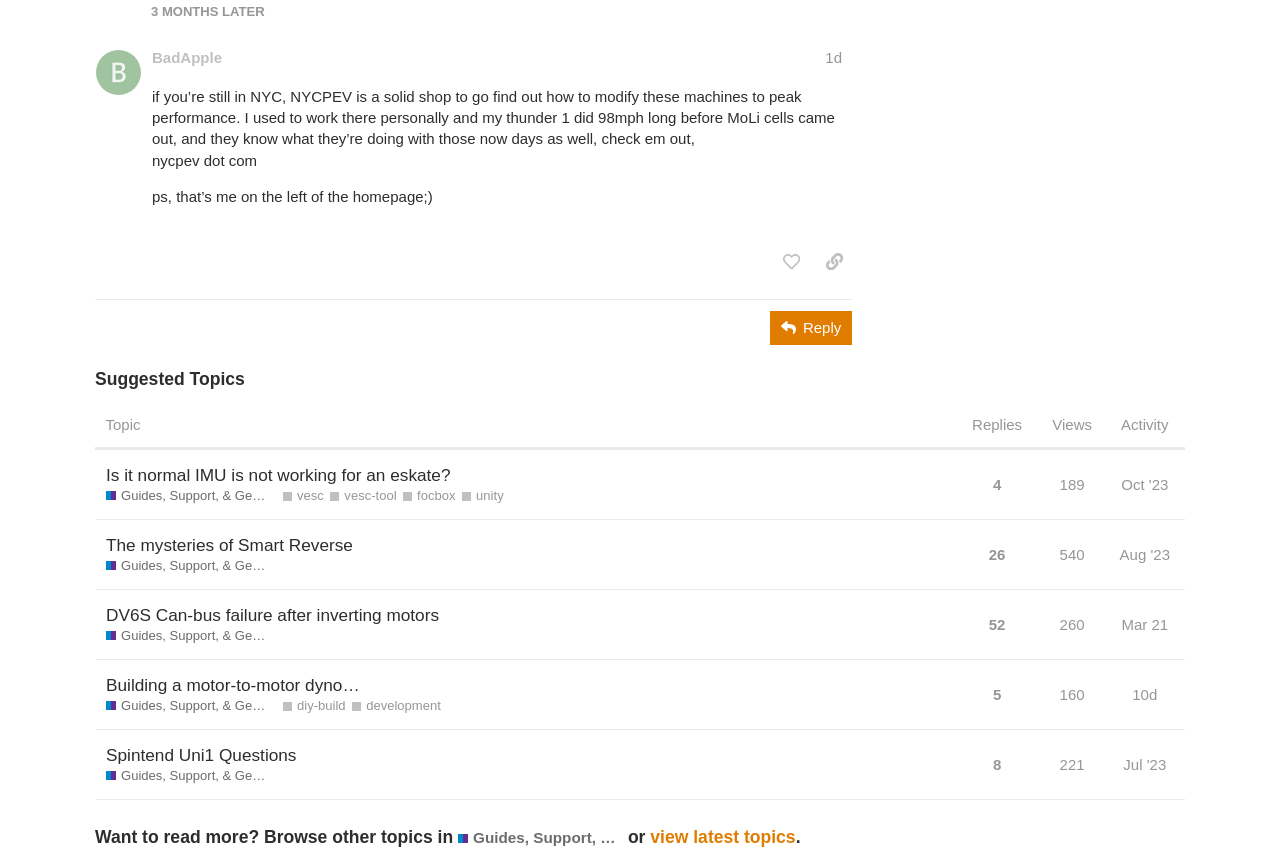Show the bounding box coordinates of the element that should be clicked to complete the task: "Check the suggested topic 'The mysteries of Smart Reverse'".

[0.075, 0.601, 0.75, 0.682]